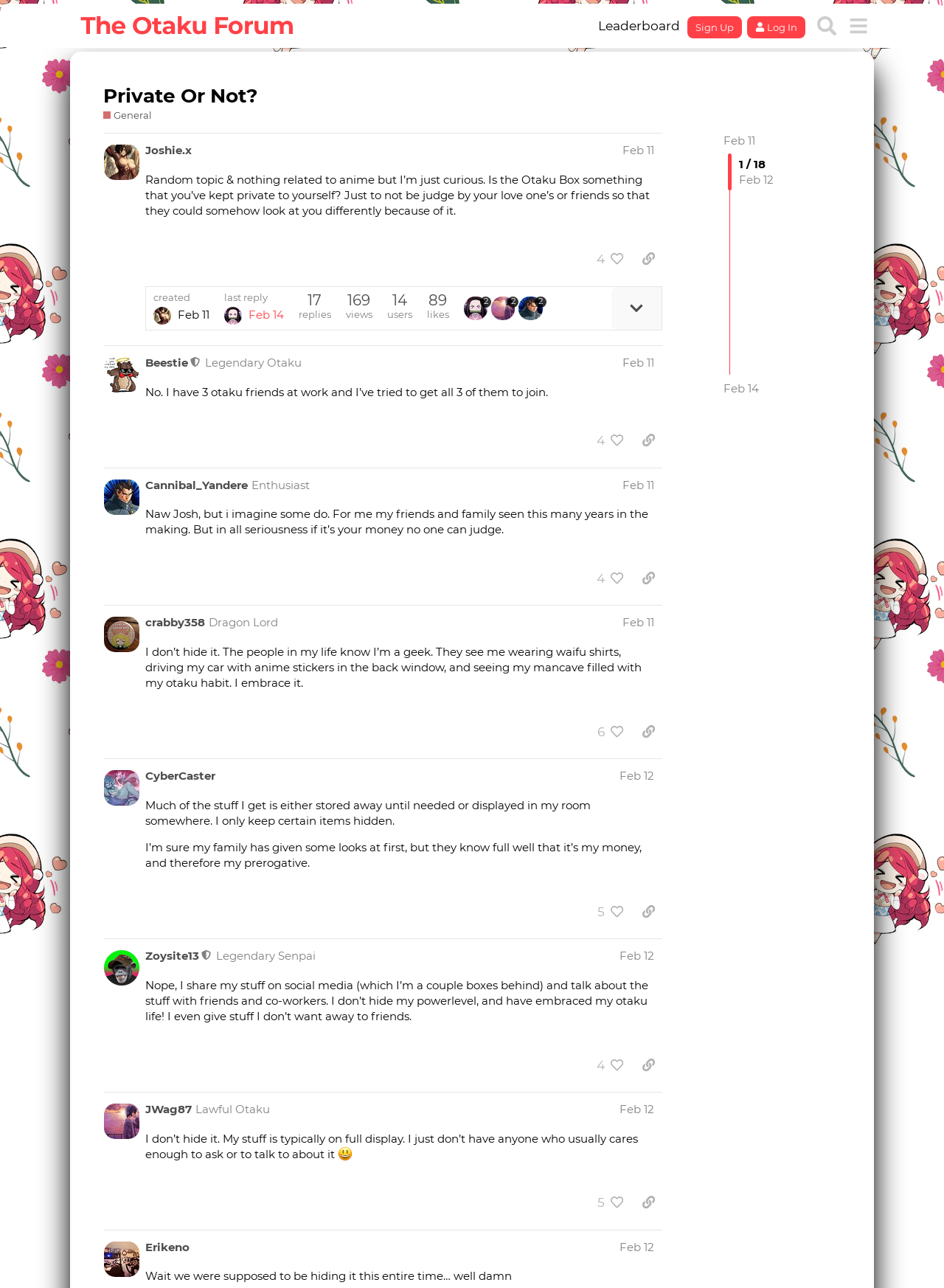What is the username of the author of the first post?
Give a thorough and detailed response to the question.

I looked at the first post and found the username 'Joshie.x' associated with it, which is the author of the post.